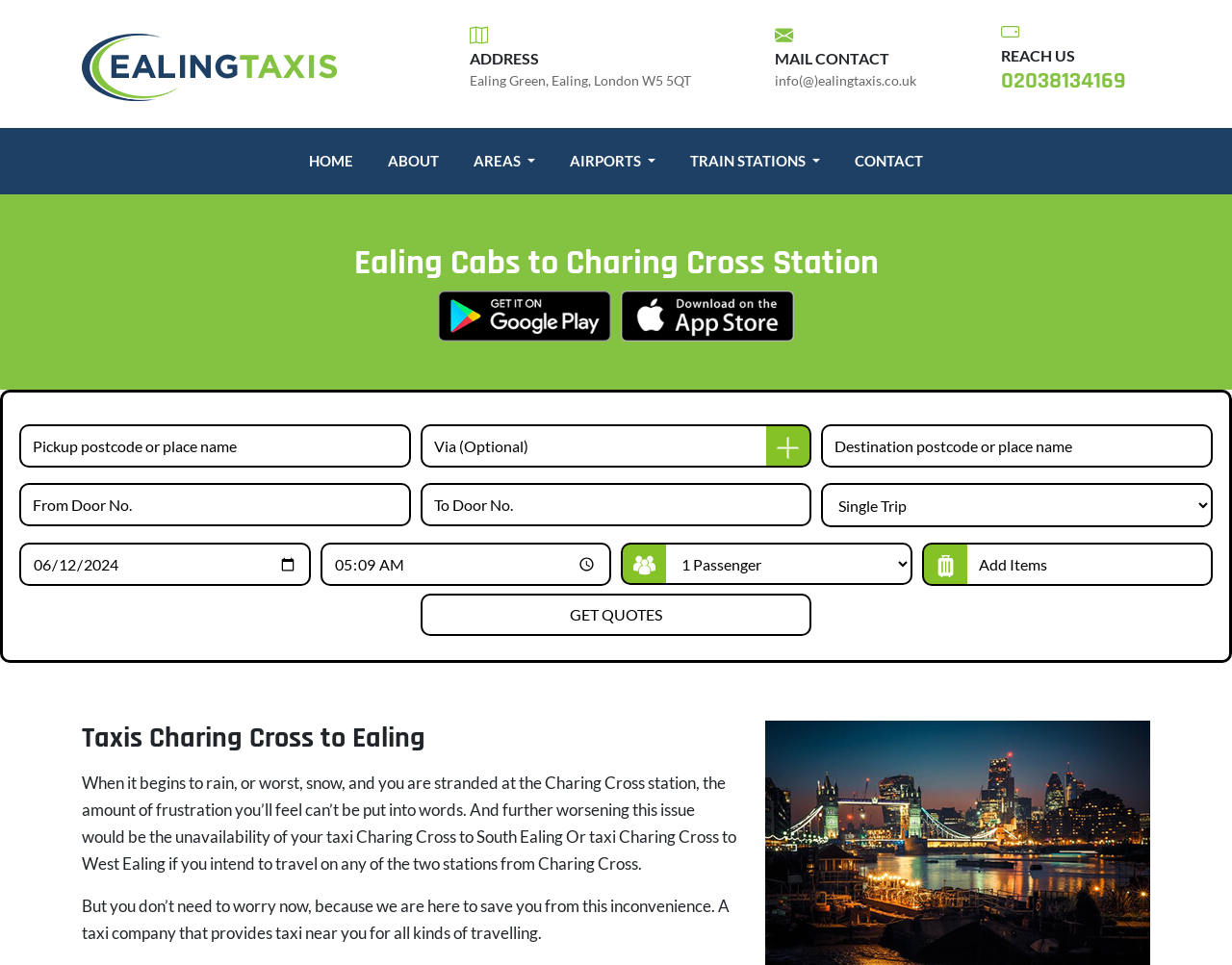Can you pinpoint the bounding box coordinates for the clickable element required for this instruction: "Visit the 'Home' page"? The coordinates should be four float numbers between 0 and 1, i.e., [left, top, right, bottom].

None